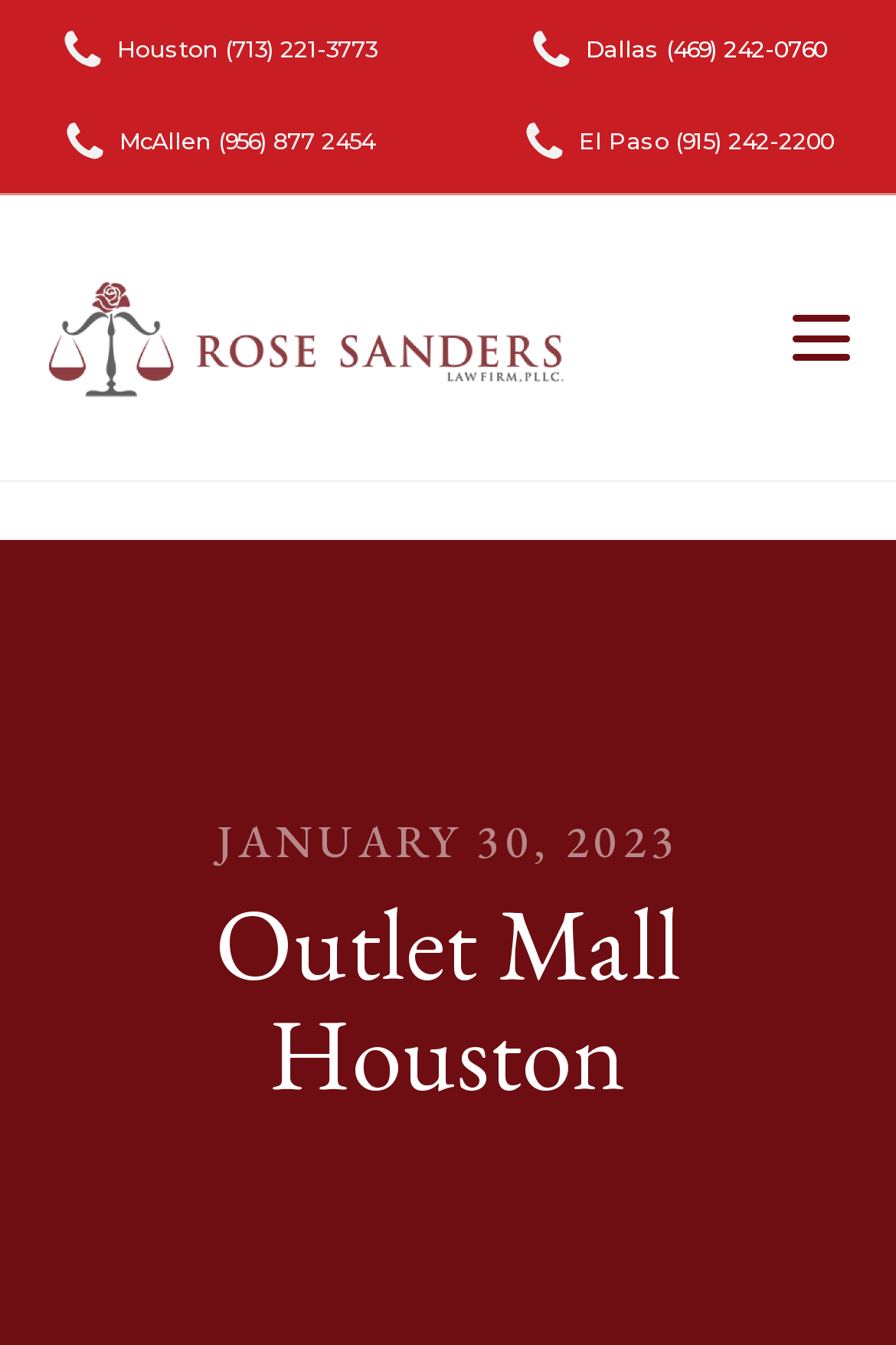How many phone numbers are listed on the webpage?
Answer the question with a single word or phrase by looking at the picture.

4